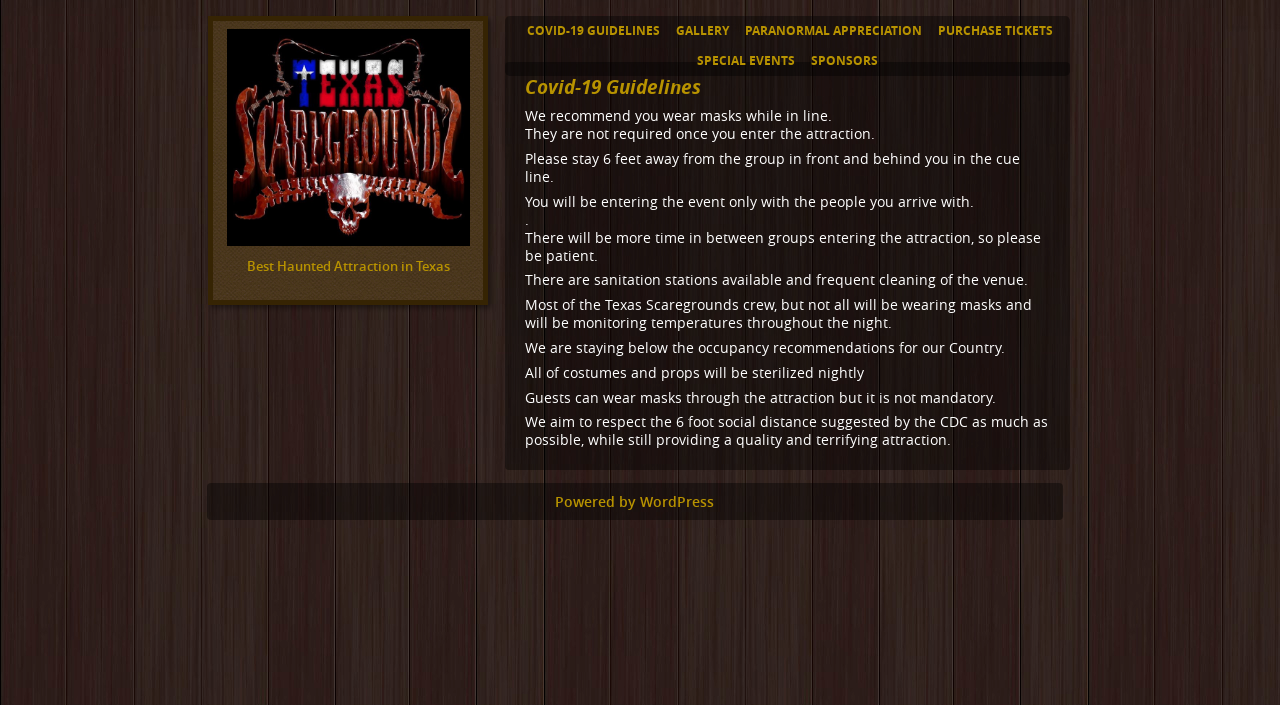Identify the bounding box coordinates of the region that should be clicked to execute the following instruction: "Purchase tickets".

[0.728, 0.023, 0.827, 0.065]